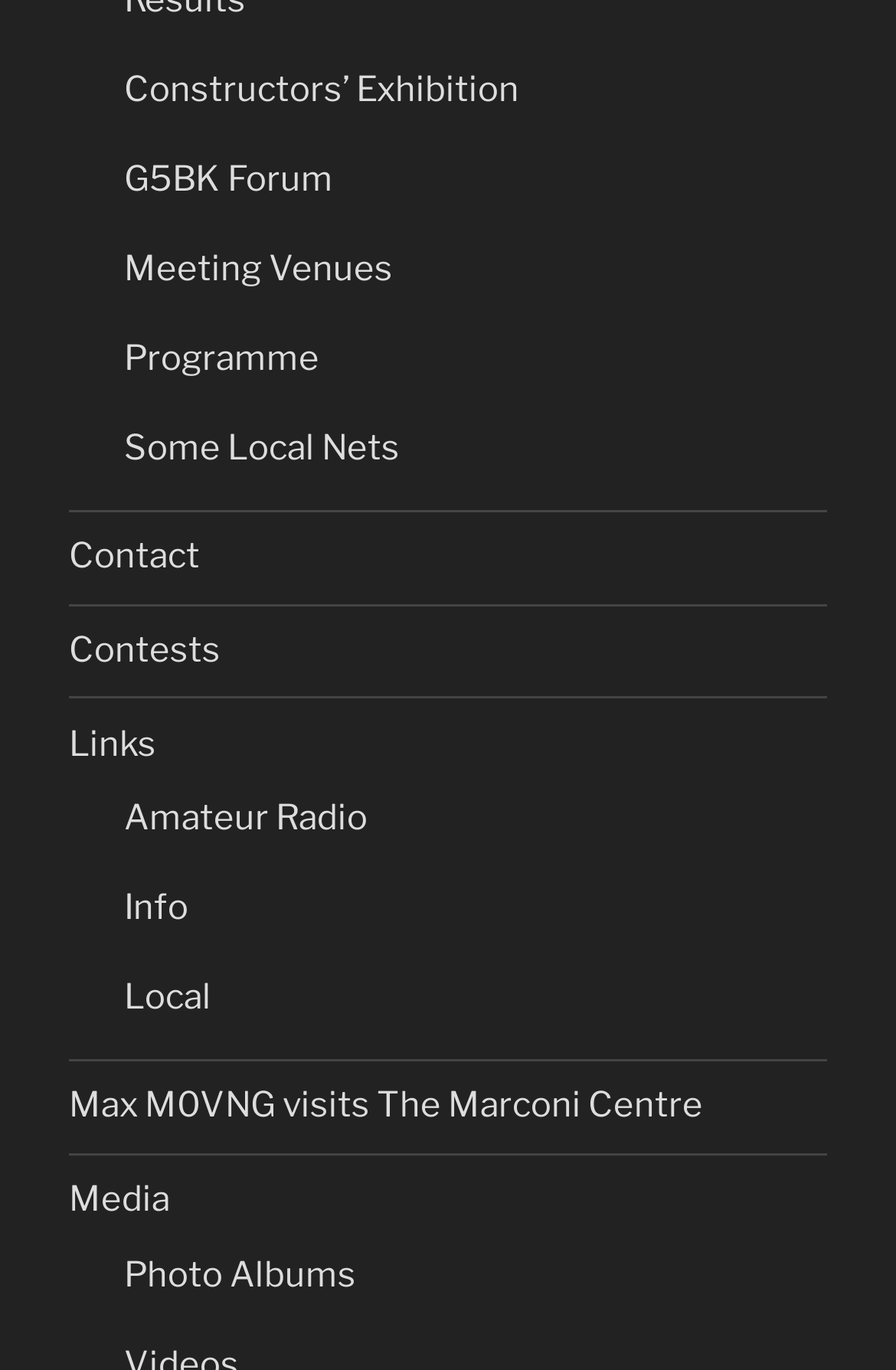Locate the bounding box coordinates of the area where you should click to accomplish the instruction: "View the Photo Albums".

[0.138, 0.915, 0.397, 0.945]